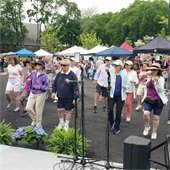Provide a comprehensive description of the image.

In a lively outdoor setting, a group of enthusiastic participants can be seen engaging in an energetic line dance, showcasing their enjoyment and camaraderie. Dressed in casual summer attire with hats for sun protection, they move rhythmically together against a backdrop of colorful market tents, indicating a community event. This scene reflects a vibrant atmosphere, likely part of a celebration or program aimed at bringing residents together, fostering community spirit and encouraging active participation in local activities. The lush greenery surrounding the area adds a refreshing touch, enhancing the overall enjoyment of the day.